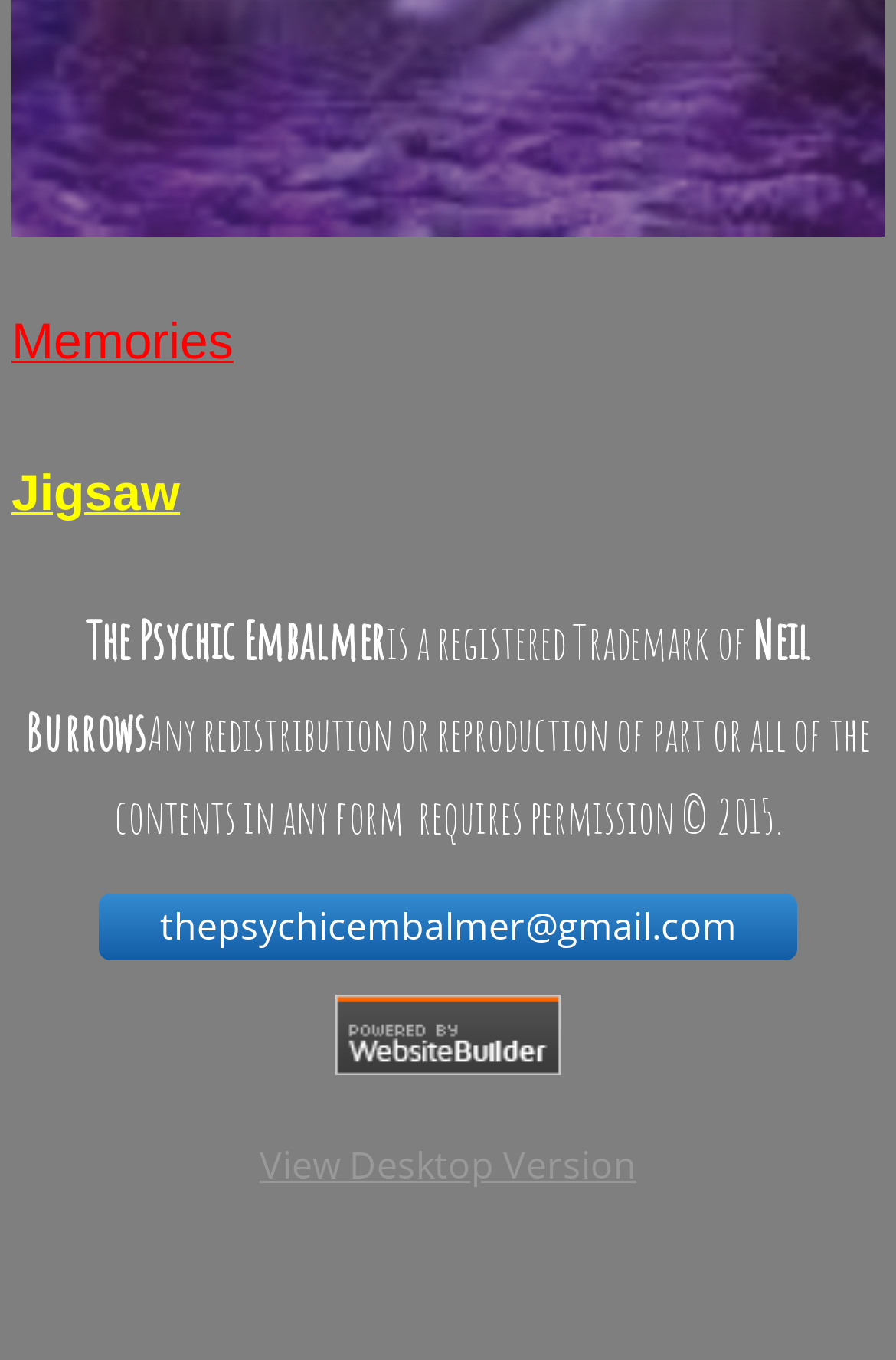Please study the image and answer the question comprehensively:
What is the year of copyright mentioned on the webpage?

The year of copyright can be found in the StaticText element with the text 'Any redistribution or reproduction of part or all of the contents in any form requires permission © 2015' which mentions the year of copyright as 2015.